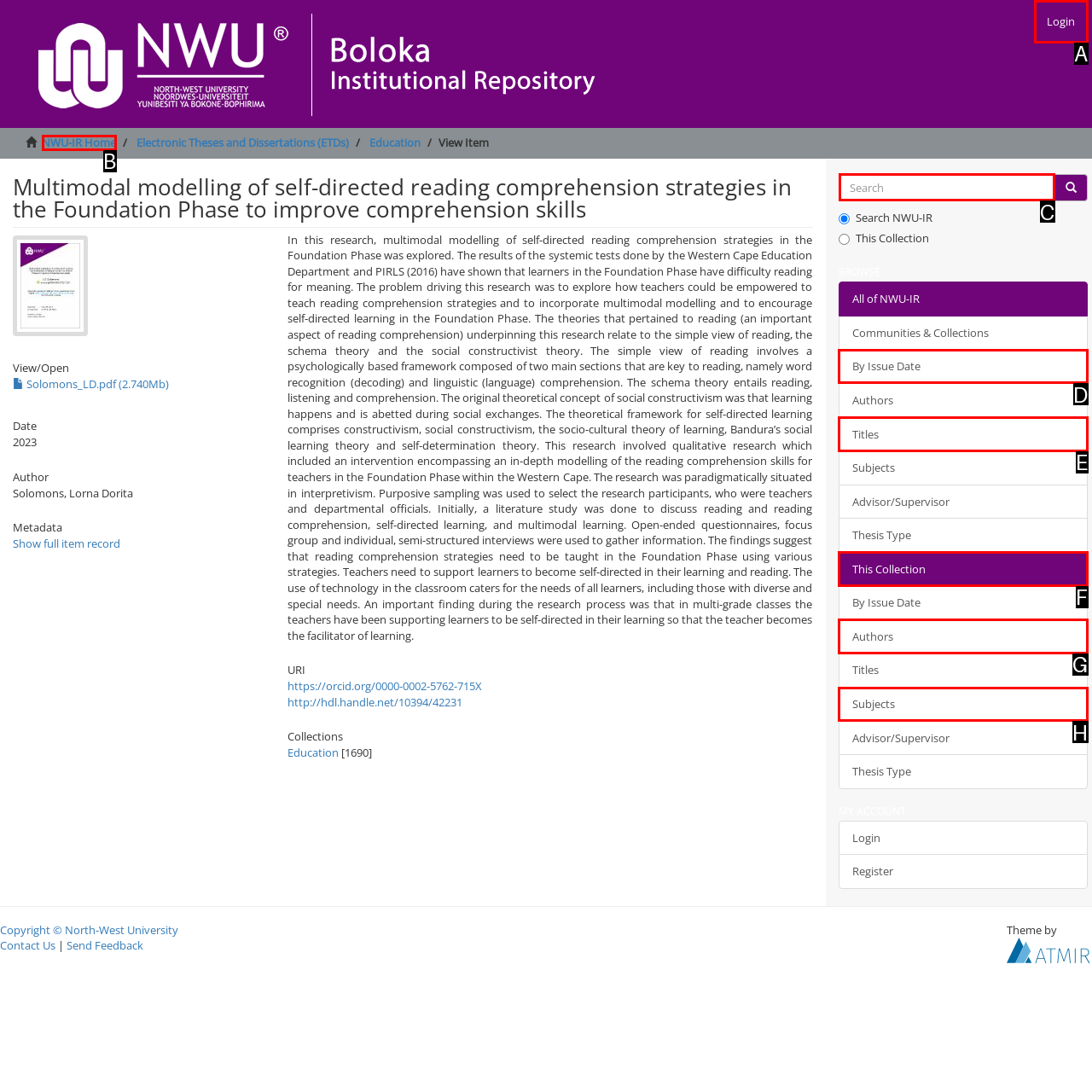Determine which option should be clicked to carry out this task: Search for something
State the letter of the correct choice from the provided options.

C